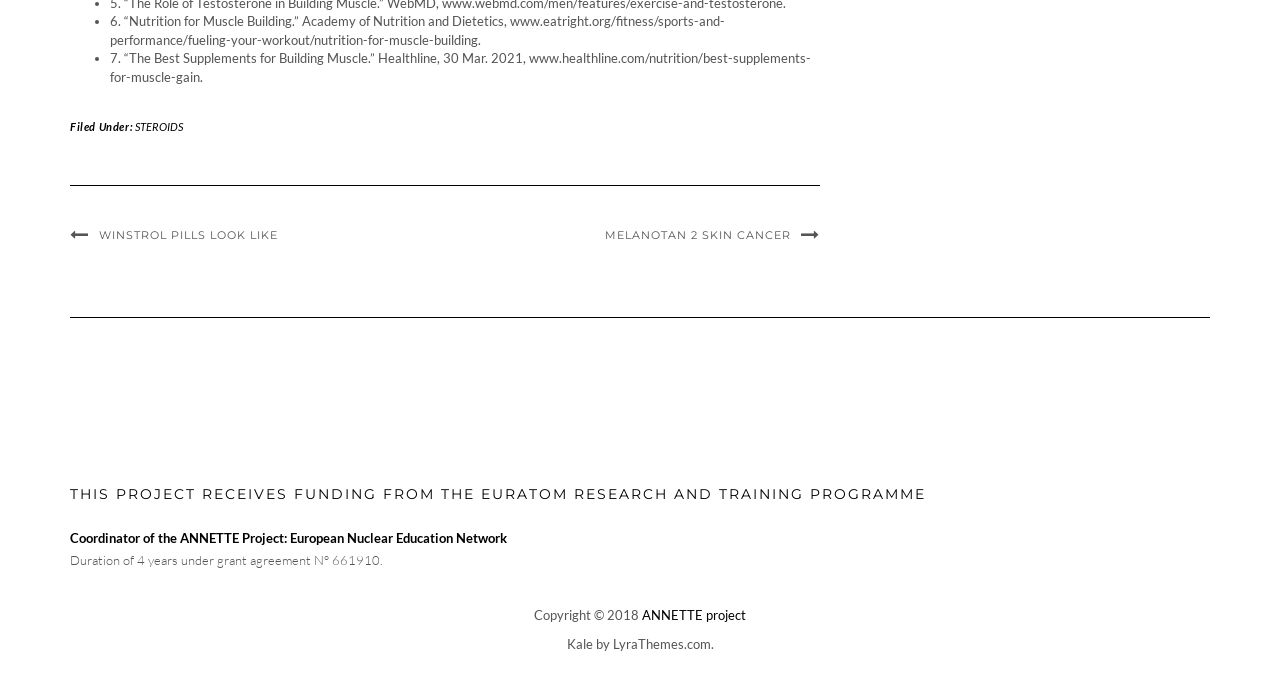Please give a succinct answer using a single word or phrase:
What is the grant agreement number mentioned on the webpage?

N° 661910